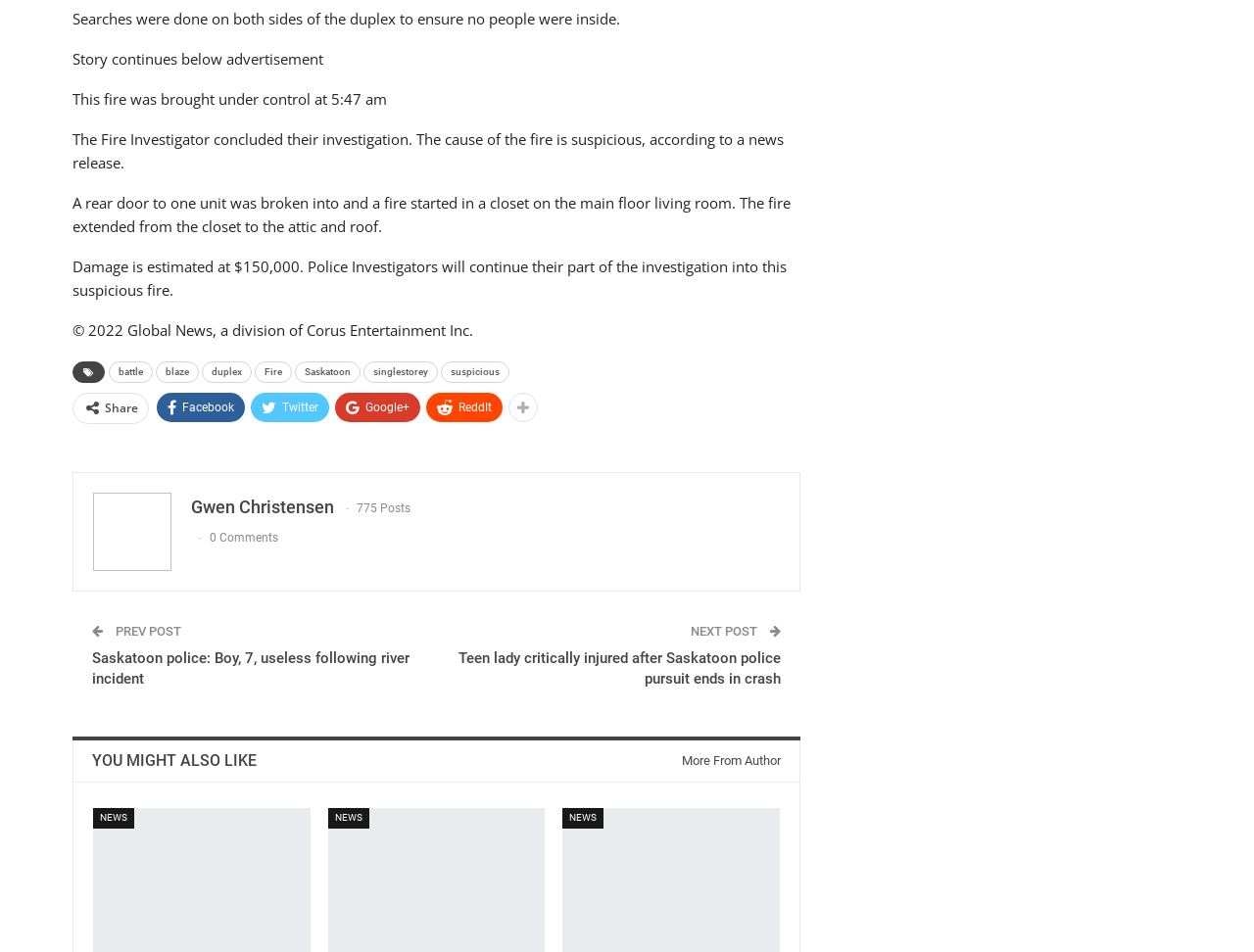Please use the details from the image to answer the following question comprehensively:
How many comments are there on this post?

The answer can be found below the post, where it is mentioned that there are '0 Comments'.